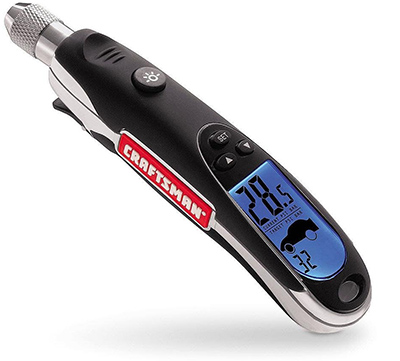Give a thorough description of the image, including any visible elements and their relationships.

The image features the **Craftsman Programmable Digital Tire Gauge**, designed for precision in measuring tire pressure. This innovative tool has a sleek black and silver body, adorned with the Craftsman logo prominently displayed. The digital display provides clear readings, showing a current pressure of 28.5 PSI, highlighted in bright blue against a dark background for easy visibility whether it’s day or night. The gauge is equipped with a straightforward one-button operation, allowing users to power it on/off and switch modes effortlessly. Additionally, it features a straight-push nozzle for convenience and an air bleed option that ensures accurate measurements with an audible beep once the reading is complete. Ideal for automotive enthusiasts, this tire gauge enhances fuel efficiency and vehicle safety by providing reliable tire pressure readings.